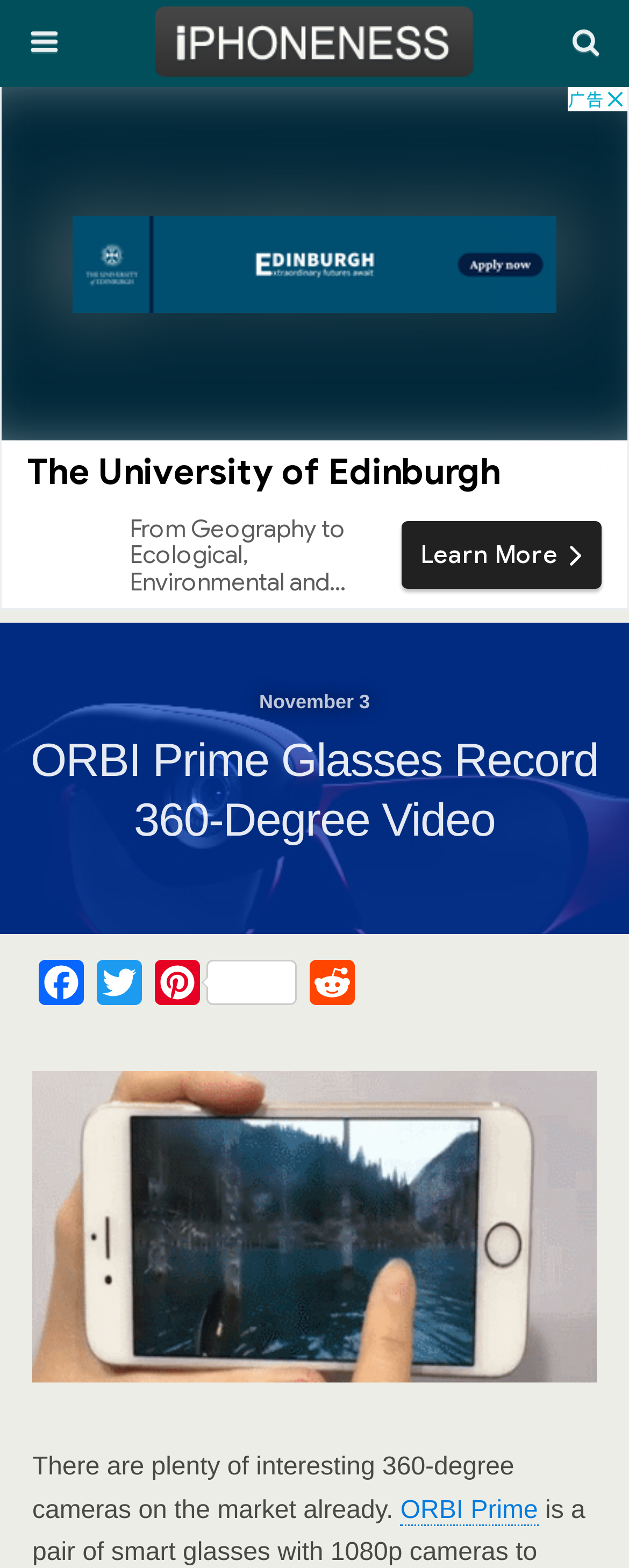Given the element description, predict the bounding box coordinates in the format (top-left x, top-left y, bottom-right x, bottom-right y). Make sure all values are between 0 and 1. Here is the element description: name="s" placeholder="Search this website…"

[0.053, 0.061, 0.756, 0.085]